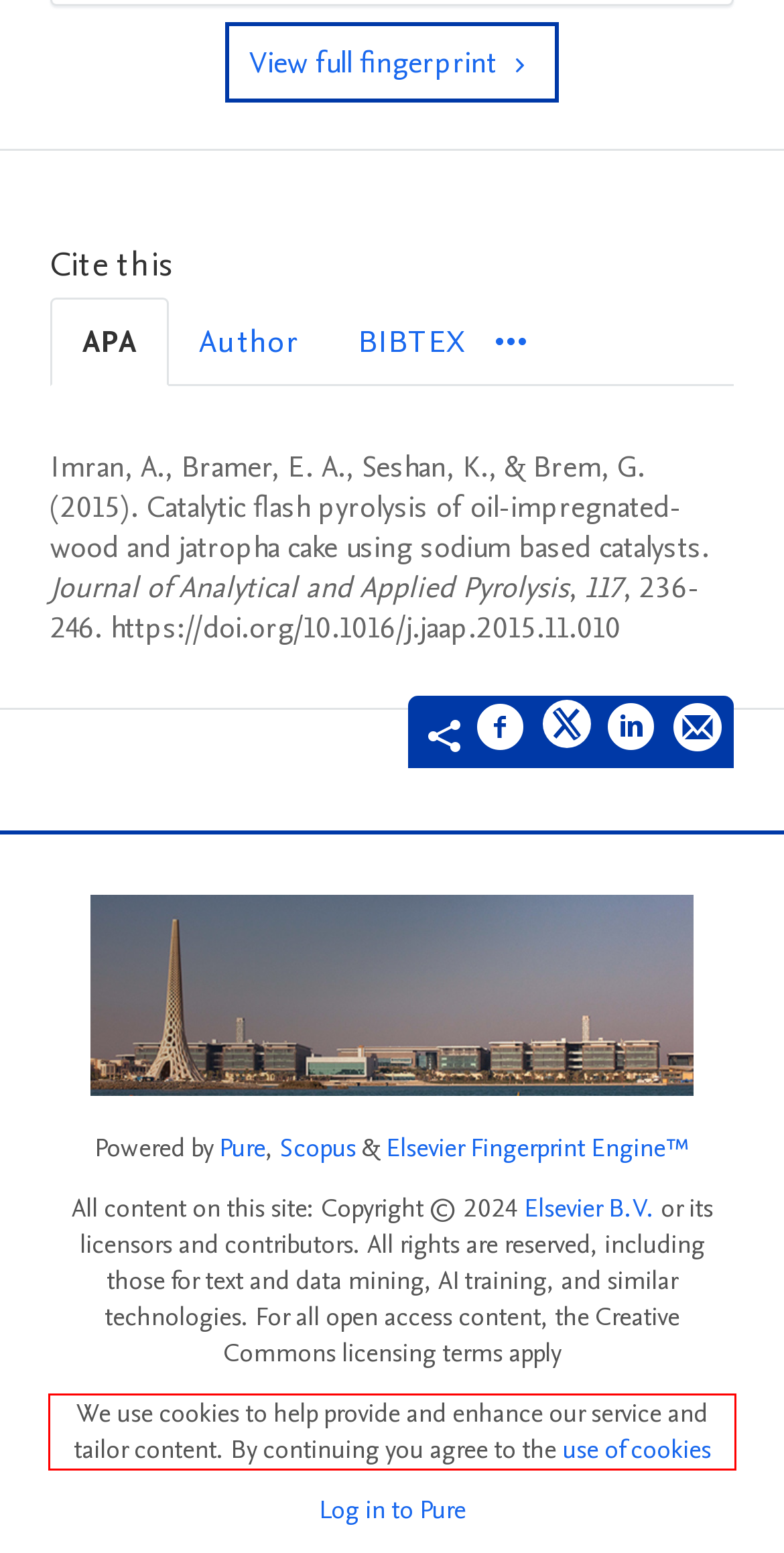Analyze the screenshot of the webpage that features a red bounding box and recognize the text content enclosed within this red bounding box.

We use cookies to help provide and enhance our service and tailor content. By continuing you agree to the use of cookies